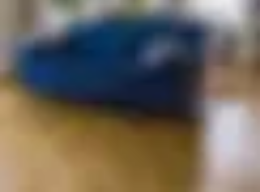What is the atmosphere of the room?
Please give a detailed and elaborate answer to the question based on the image.

The caption describes the atmosphere of the room as 'inviting', which is created by the warm, natural tones of the oak floorboards and the plush blue furniture. This suggests that the room is cozy and welcoming.